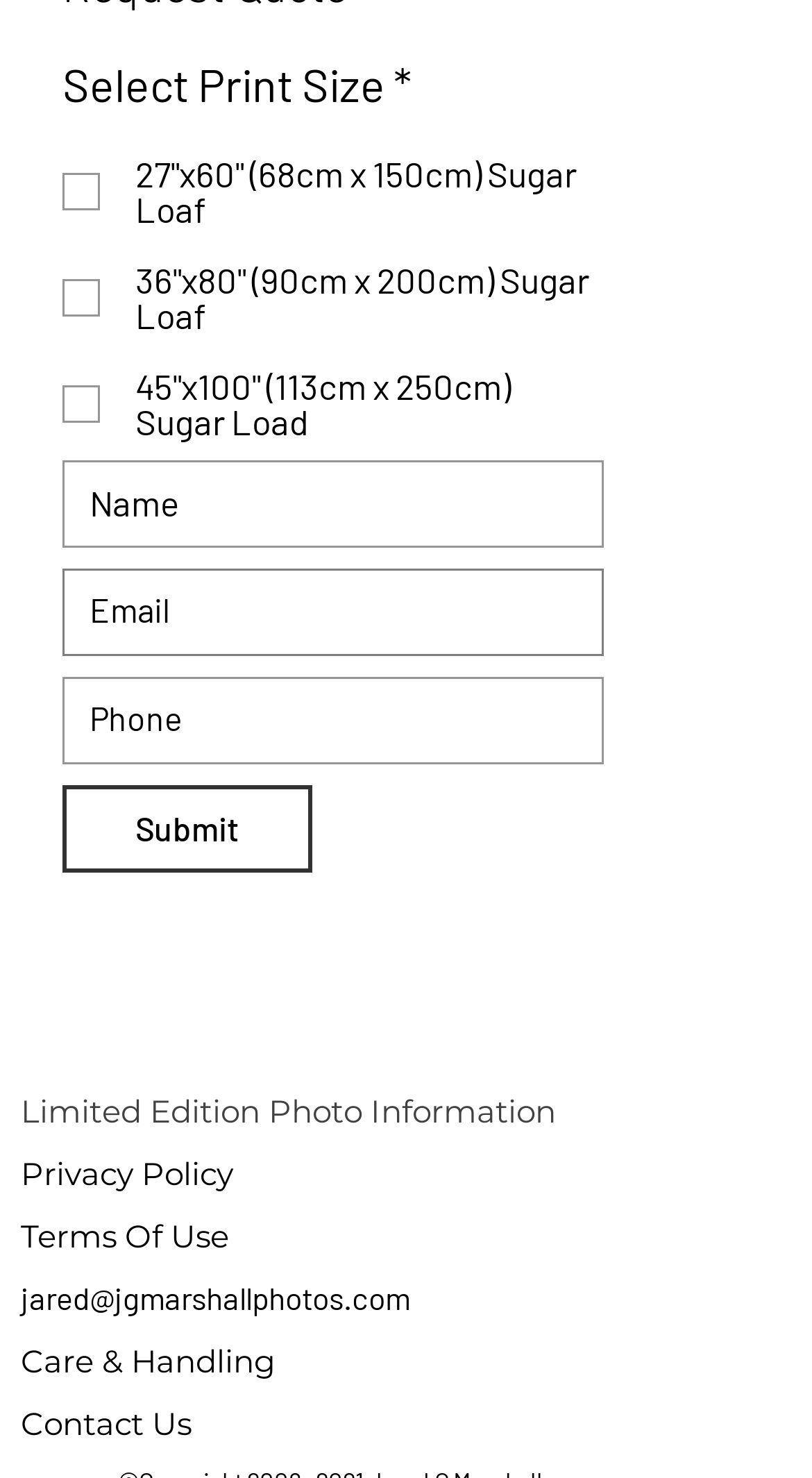Please identify the coordinates of the bounding box that should be clicked to fulfill this instruction: "Submit the form".

[0.077, 0.531, 0.385, 0.59]